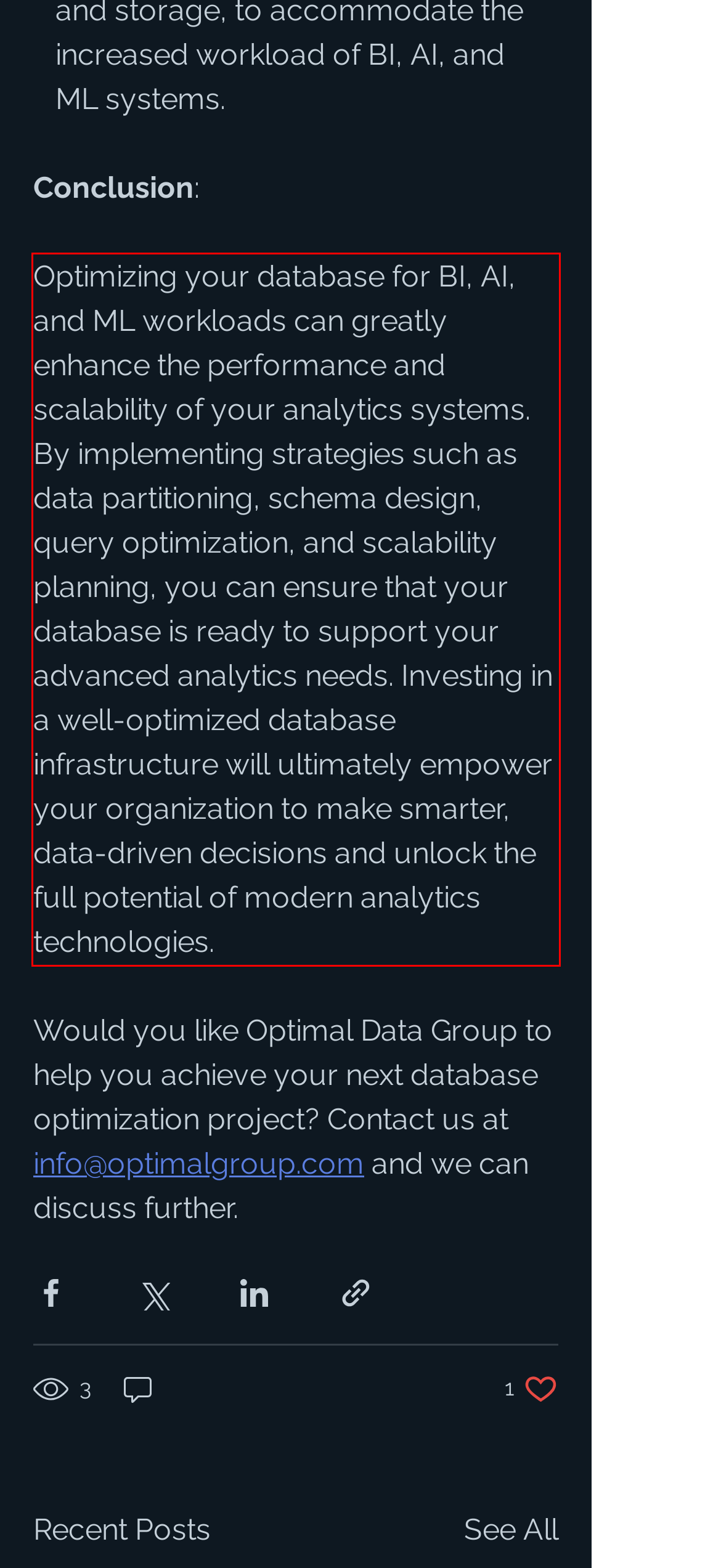Please examine the webpage screenshot and extract the text within the red bounding box using OCR.

Optimizing your database for BI, AI, and ML workloads can greatly enhance the performance and scalability of your analytics systems. By implementing strategies such as data partitioning, schema design, query optimization, and scalability planning, you can ensure that your database is ready to support your advanced analytics needs. Investing in a well-optimized database infrastructure will ultimately empower your organization to make smarter, data-driven decisions and unlock the full potential of modern analytics technologies.